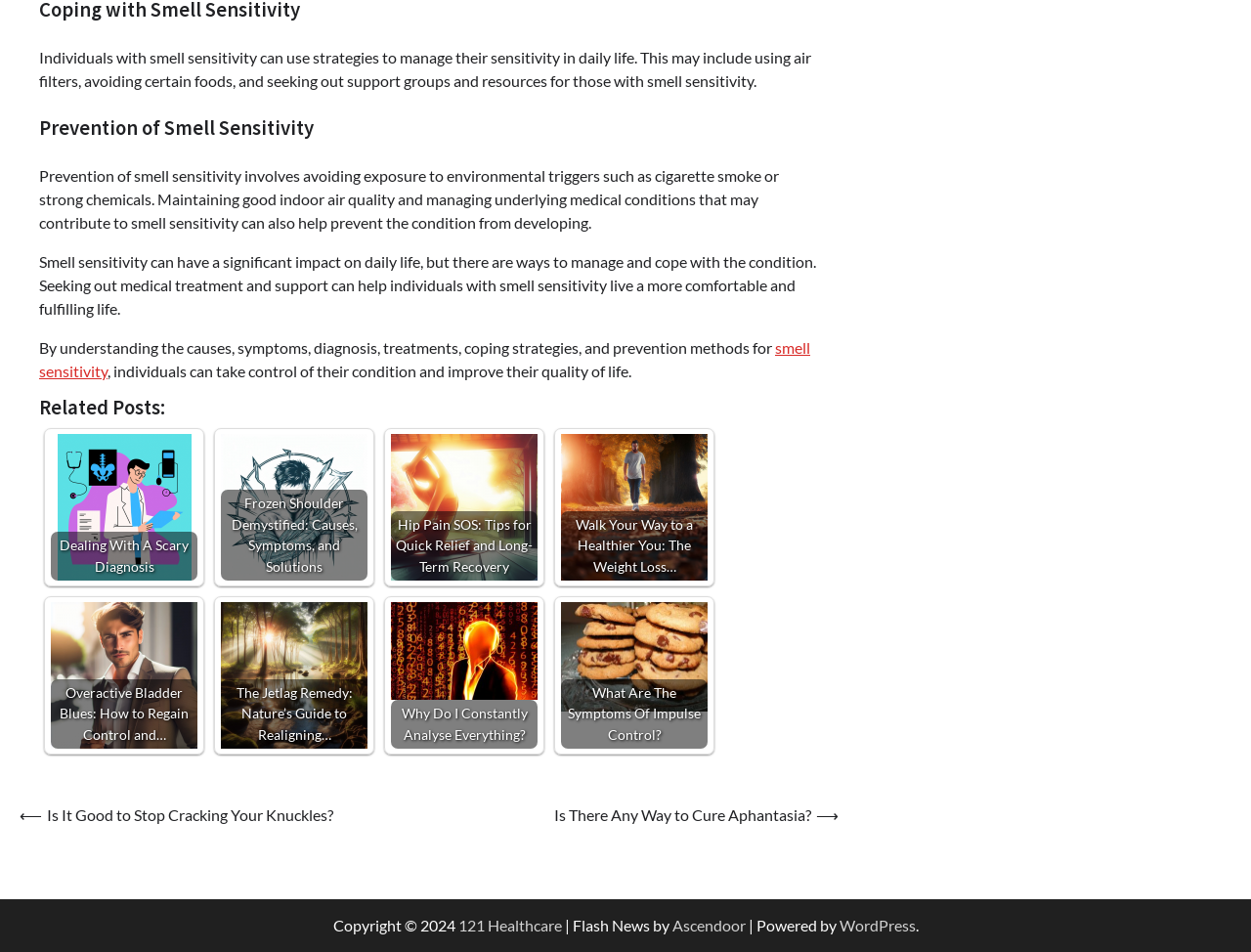Please identify the bounding box coordinates of the area that needs to be clicked to follow this instruction: "Click on the 'Registration' link".

None